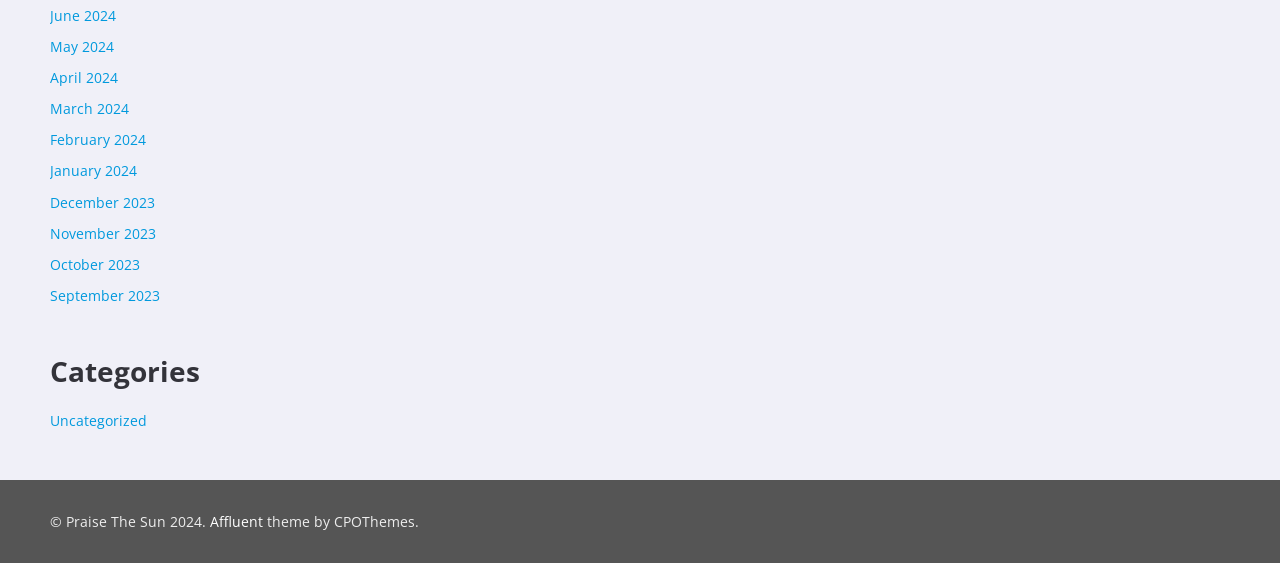Bounding box coordinates are specified in the format (top-left x, top-left y, bottom-right x, bottom-right y). All values are floating point numbers bounded between 0 and 1. Please provide the bounding box coordinate of the region this sentence describes: Does Chicago have food carts?

None